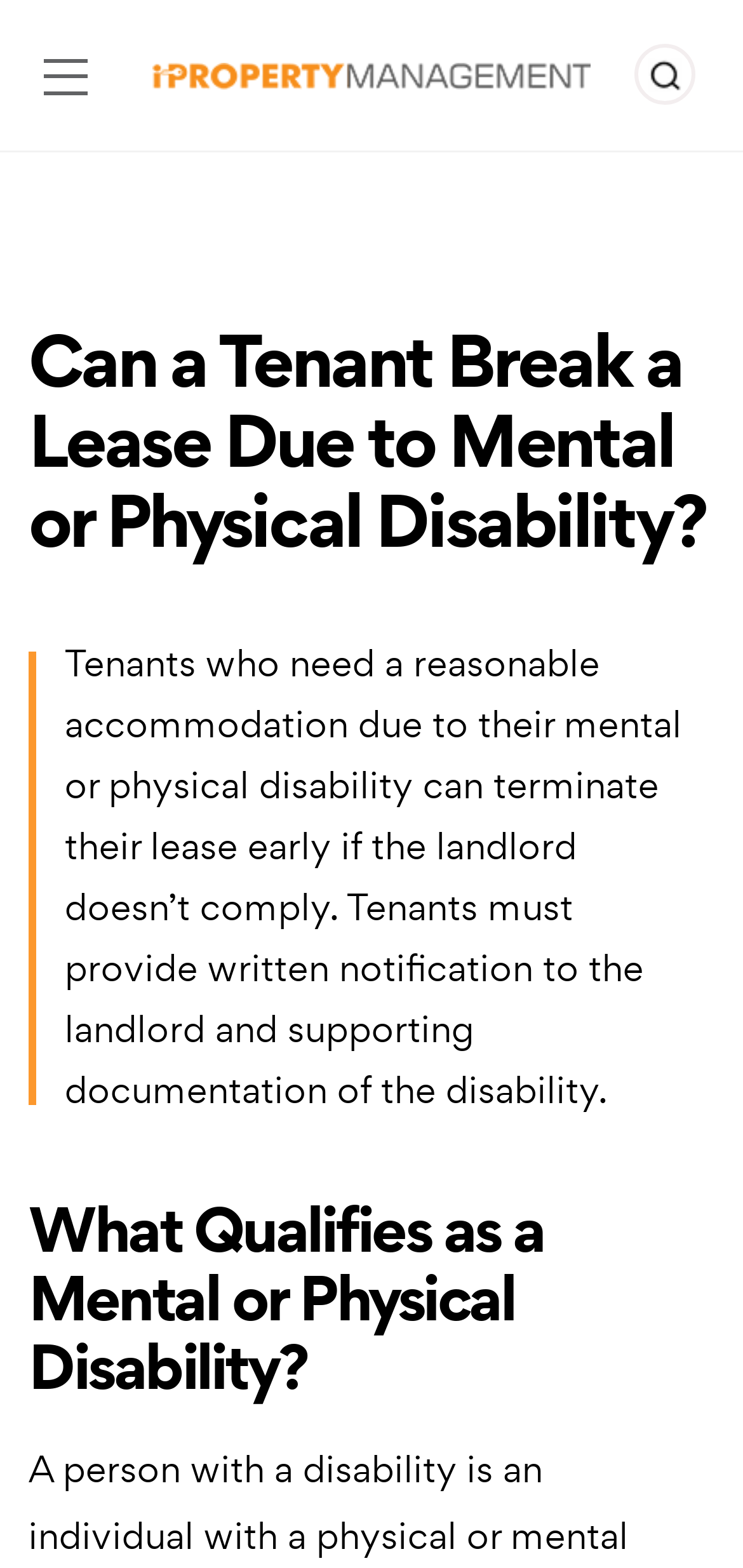Using the webpage screenshot and the element description title="iPropertyManagement.com", determine the bounding box coordinates. Specify the coordinates in the format (top-left x, top-left y, bottom-right x, bottom-right y) with values ranging from 0 to 1.

[0.205, 0.024, 0.795, 0.085]